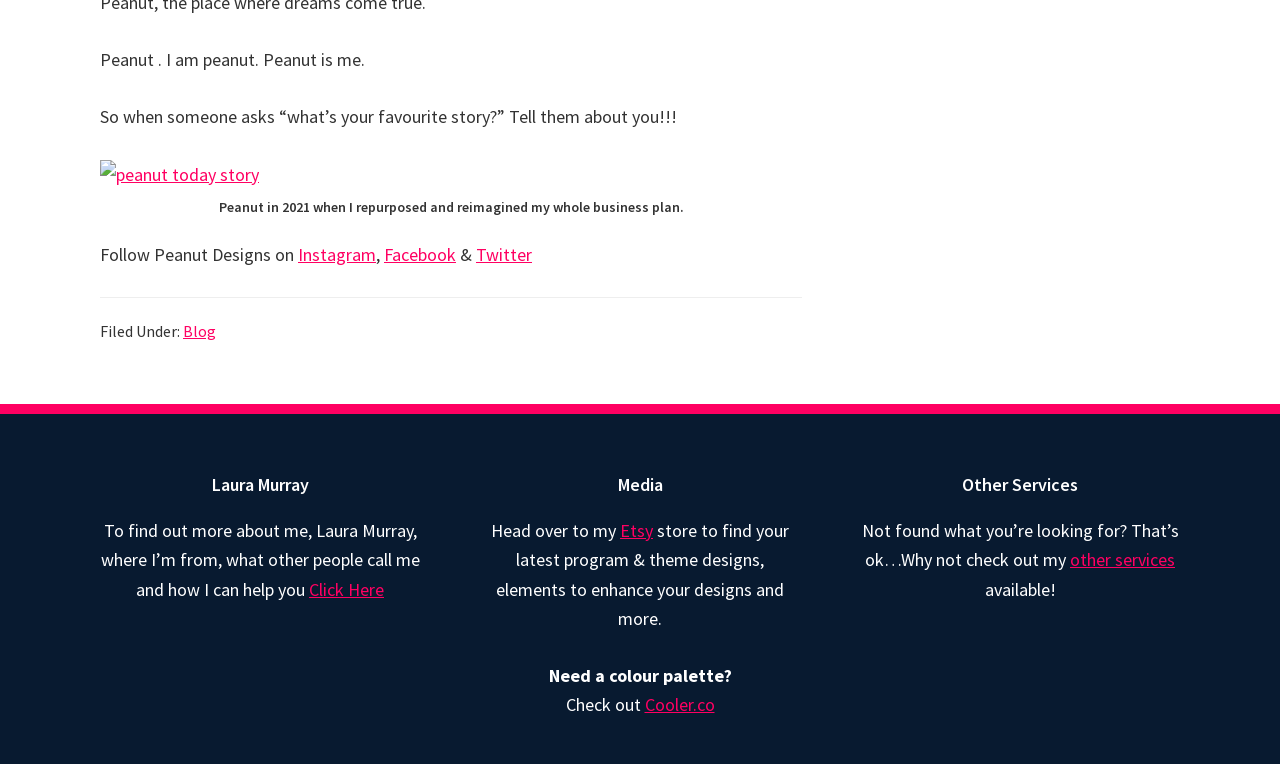Please indicate the bounding box coordinates of the element's region to be clicked to achieve the instruction: "Click on 'Click Here' to find out more about Laura Murray". Provide the coordinates as four float numbers between 0 and 1, i.e., [left, top, right, bottom].

[0.241, 0.756, 0.3, 0.786]